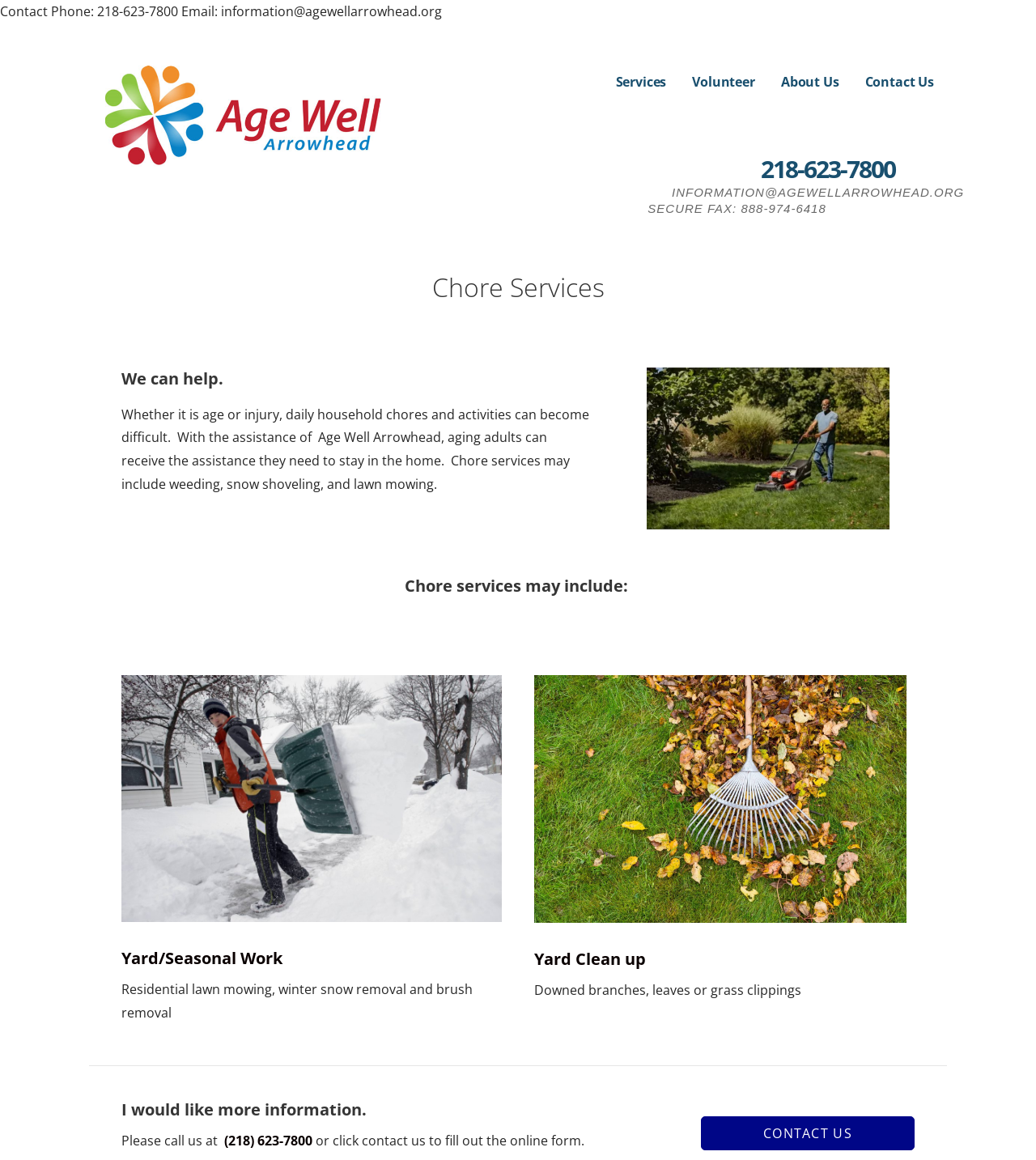Show the bounding box coordinates of the region that should be clicked to follow the instruction: "View the About Us page."

[0.754, 0.056, 0.81, 0.085]